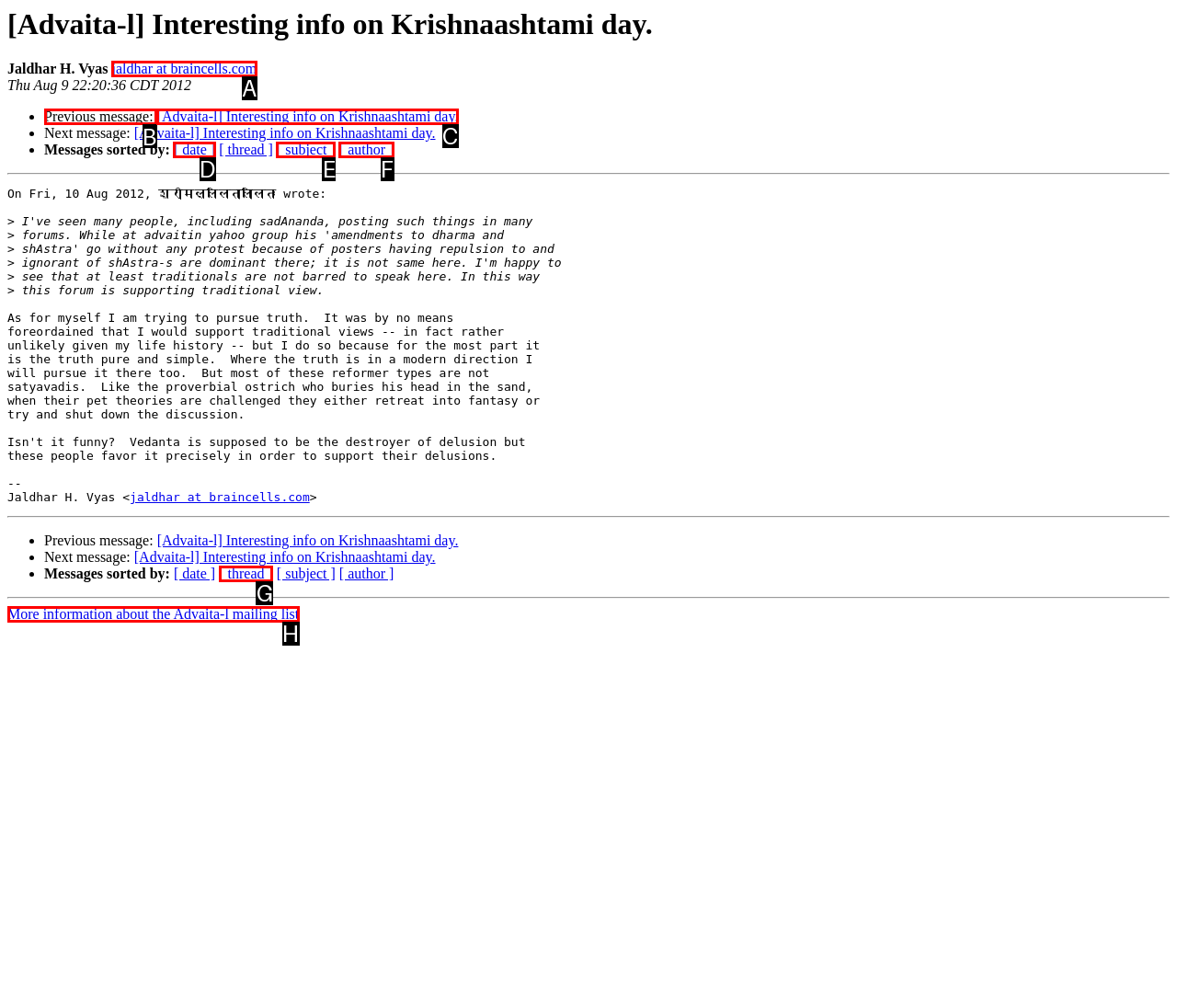Which option should be clicked to complete this task: Click the link to the next page
Reply with the letter of the correct choice from the given choices.

None